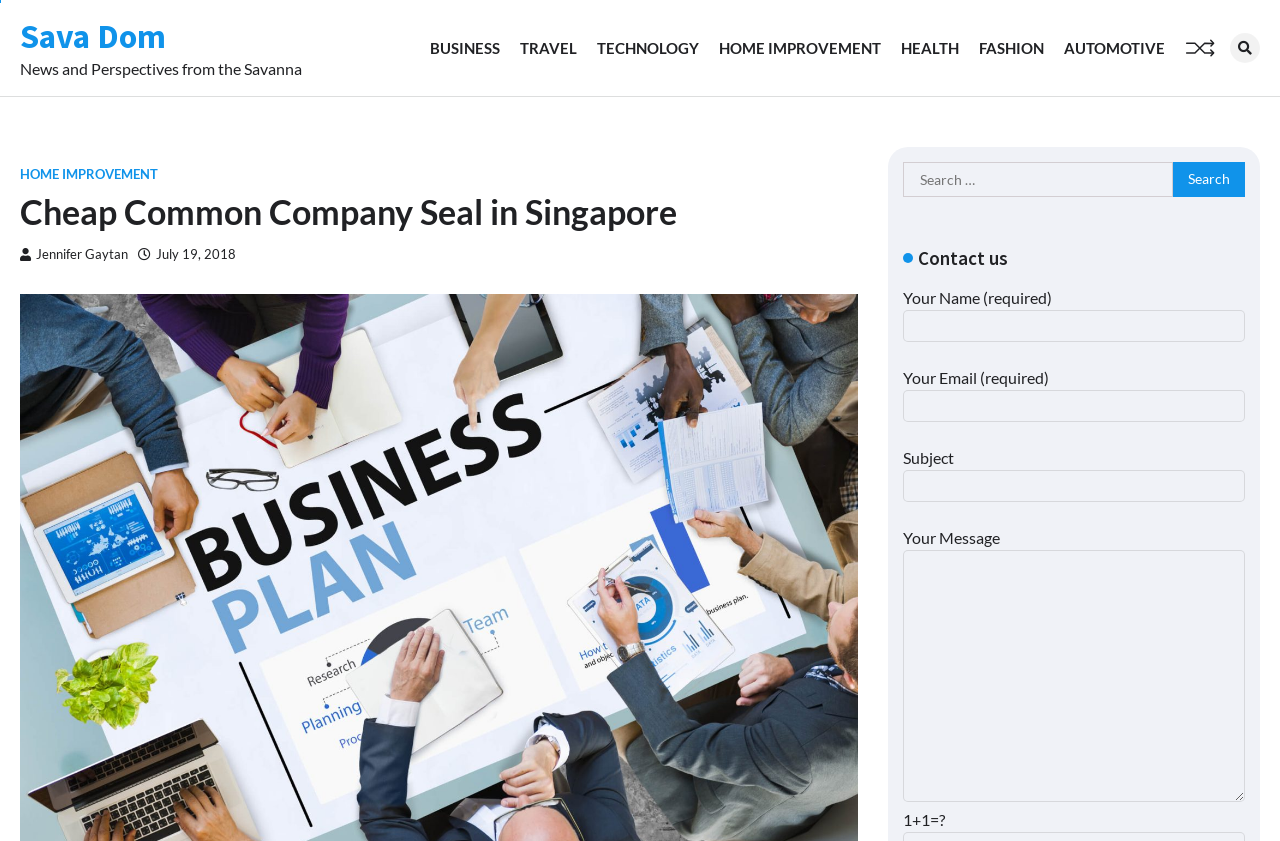Identify the bounding box coordinates of the element to click to follow this instruction: 'Contact us'. Ensure the coordinates are four float values between 0 and 1, provided as [left, top, right, bottom].

[0.705, 0.294, 0.973, 0.321]